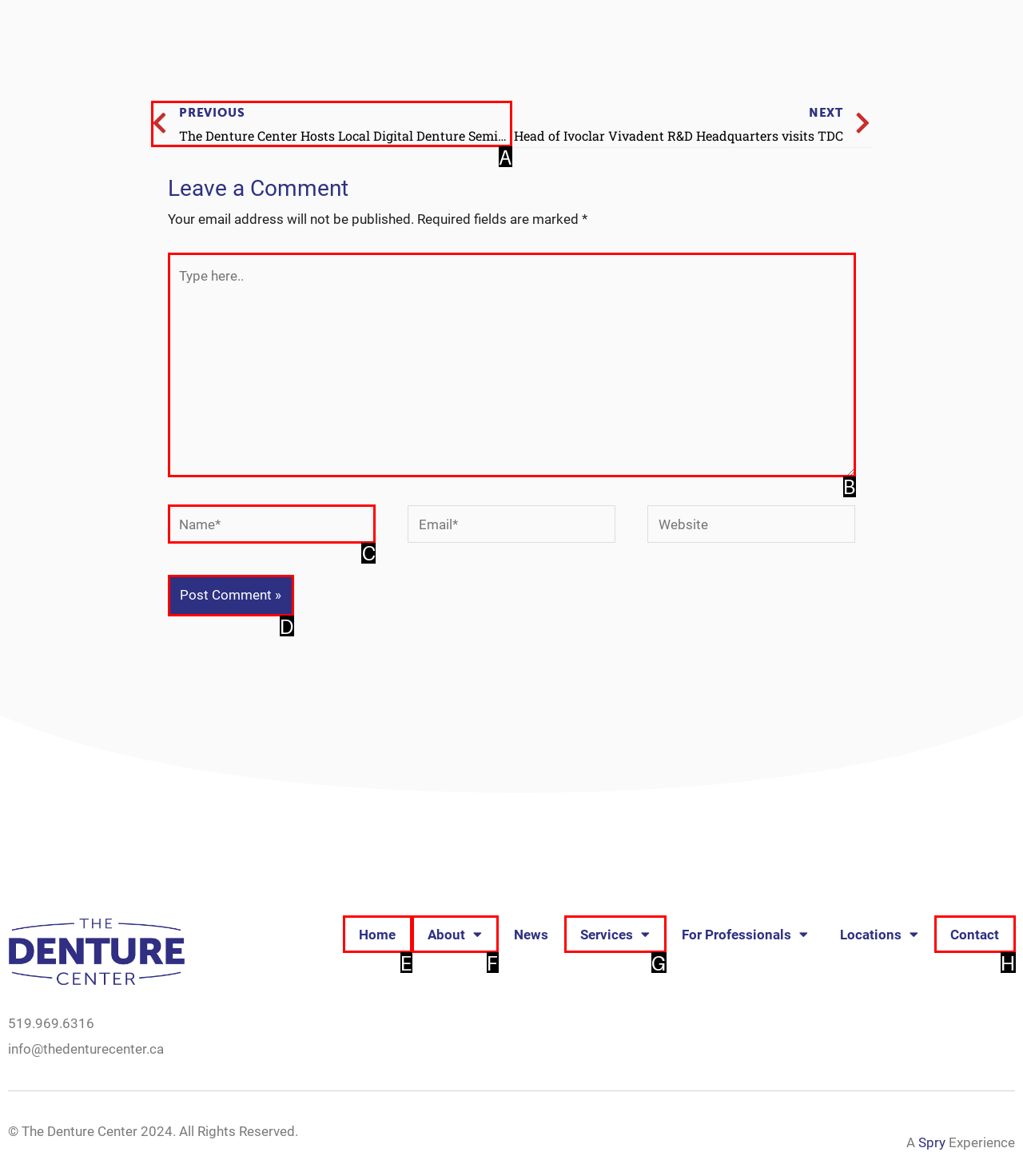Which letter corresponds to the correct option to complete the task: Click the 'Prev' link?
Answer with the letter of the chosen UI element.

A